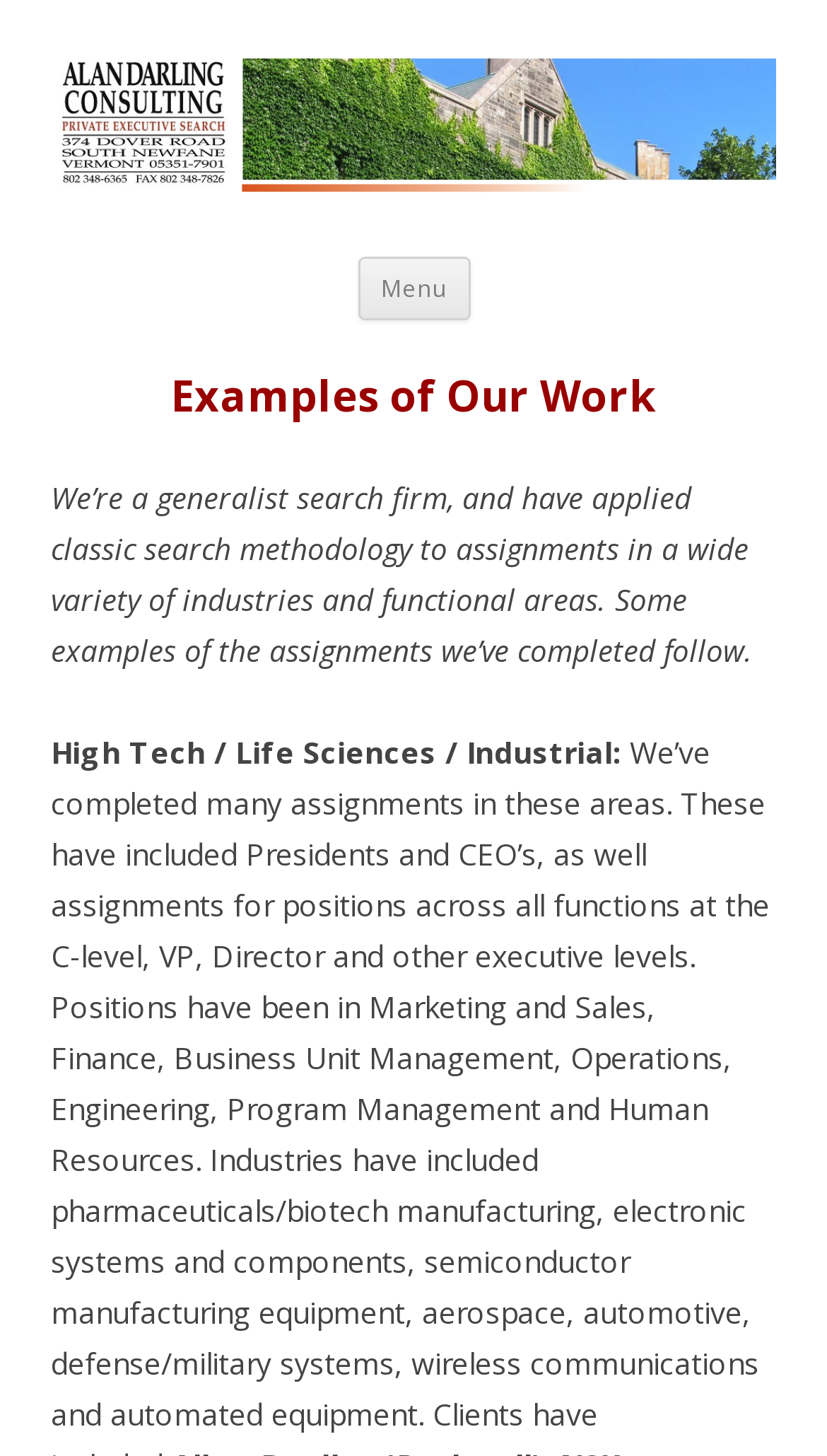Given the description of a UI element: "Menu", identify the bounding box coordinates of the matching element in the webpage screenshot.

[0.432, 0.177, 0.568, 0.22]